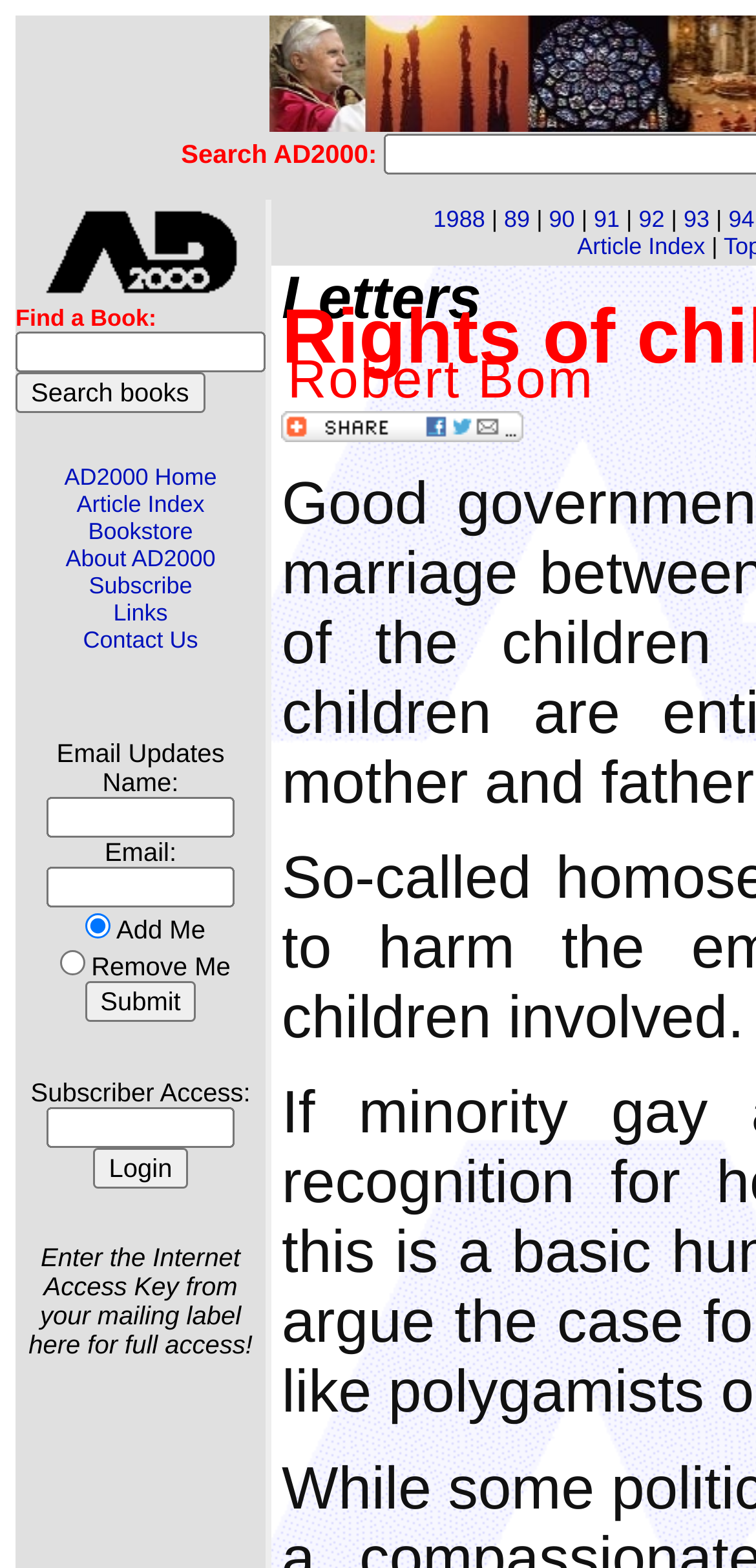Pinpoint the bounding box coordinates of the element you need to click to execute the following instruction: "Find articles from 1990". The bounding box should be represented by four float numbers between 0 and 1, in the format [left, top, right, bottom].

[0.726, 0.131, 0.76, 0.149]